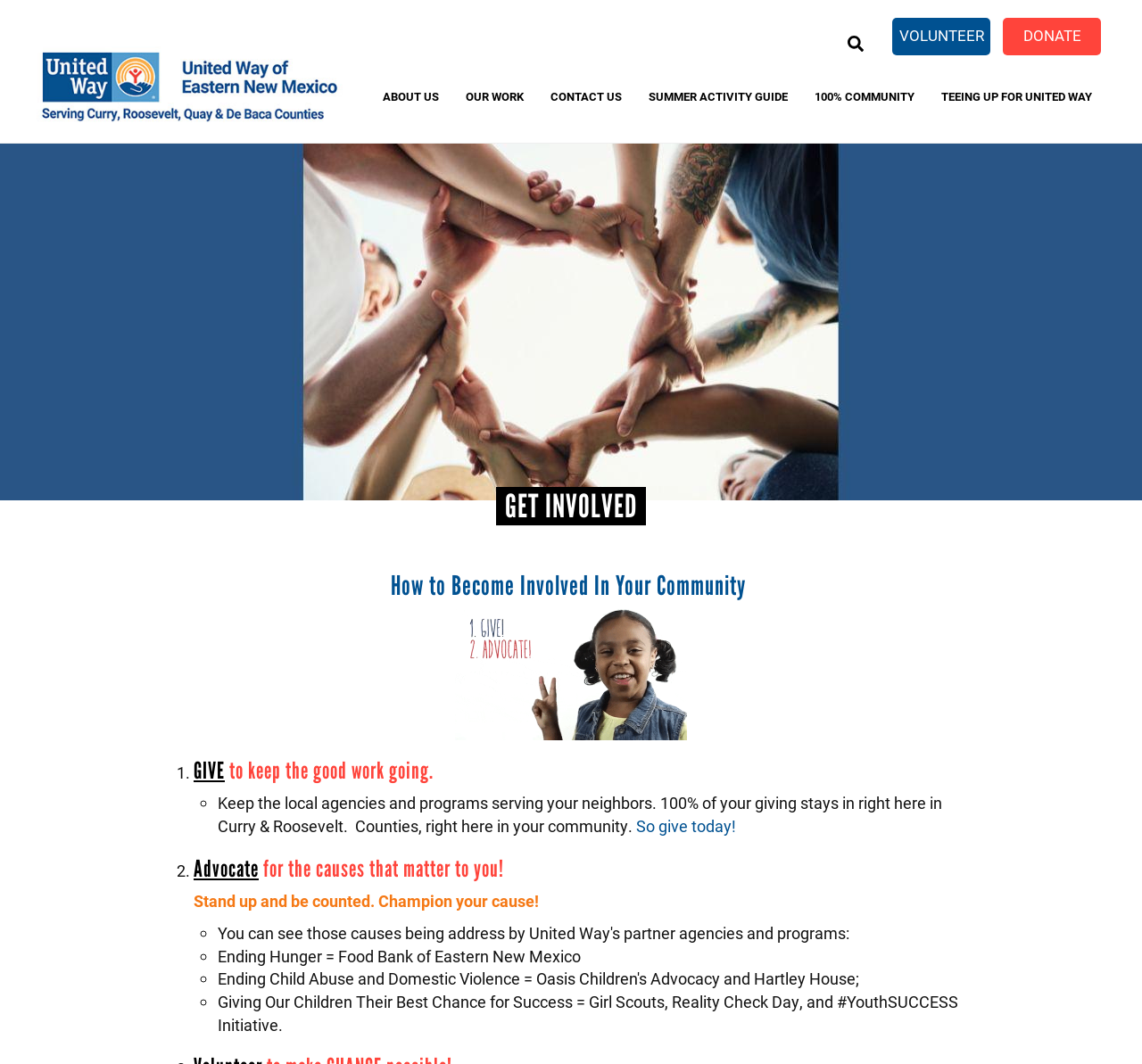Identify the bounding box coordinates of the part that should be clicked to carry out this instruction: "Read the blog post about clear aligners".

None